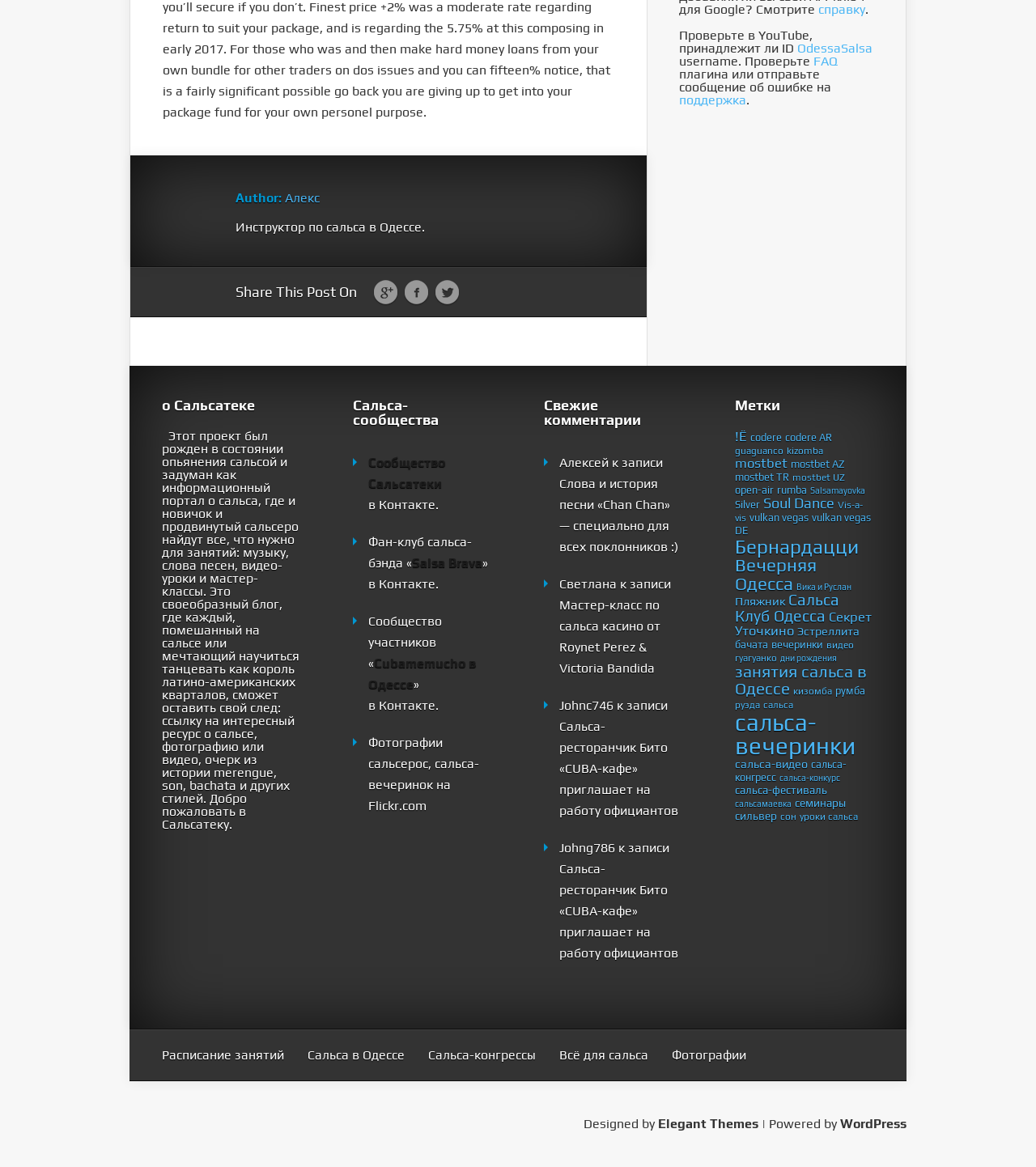Could you determine the bounding box coordinates of the clickable element to complete the instruction: "Visit the community of Salsateka in Контакте"? Provide the coordinates as four float numbers between 0 and 1, i.e., [left, top, right, bottom].

[0.355, 0.39, 0.43, 0.421]